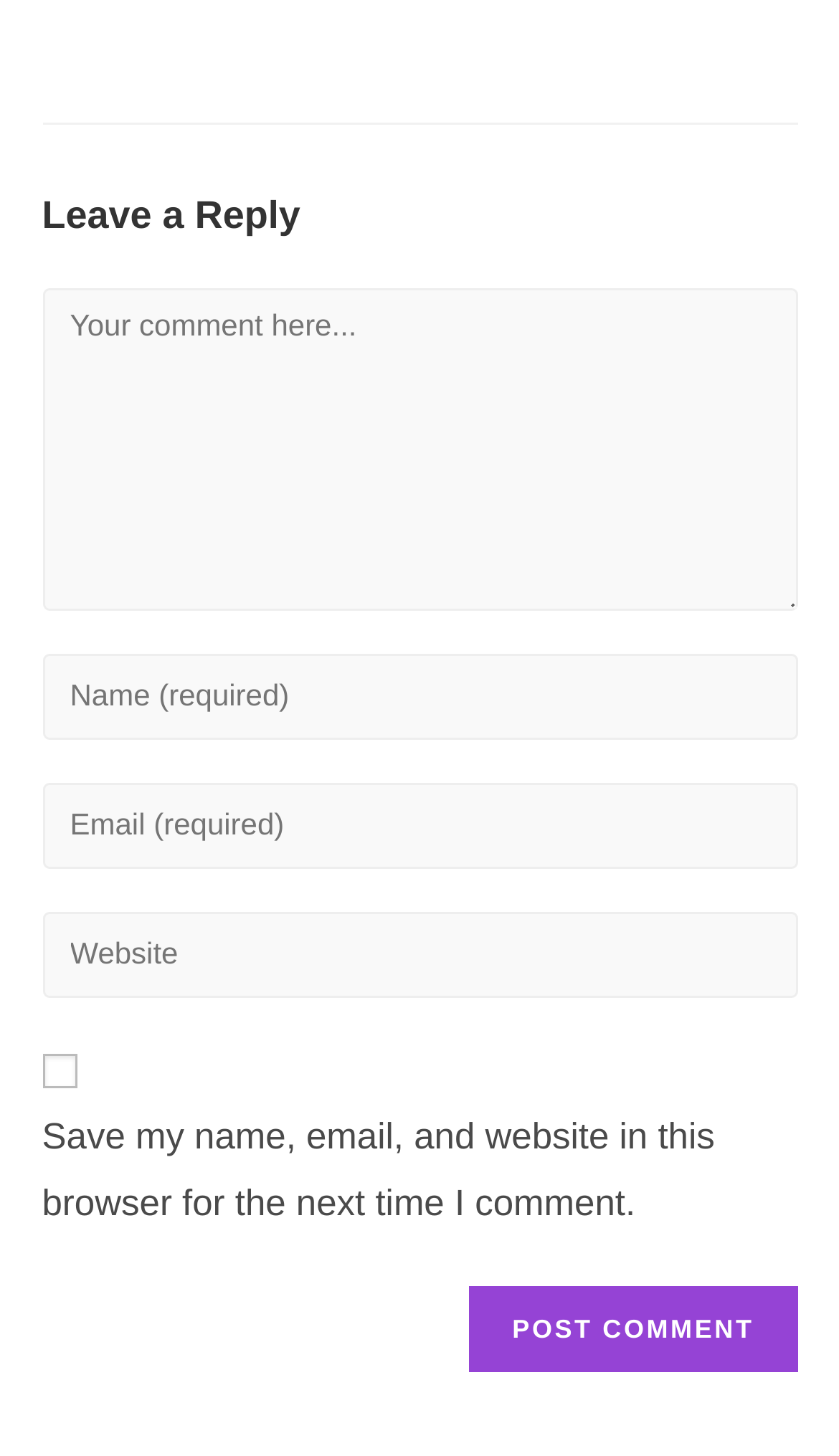What is the label of the button?
Based on the content of the image, thoroughly explain and answer the question.

The button has a child element with the text 'POST COMMENT', which suggests that the label of the button is 'Post Comment'.